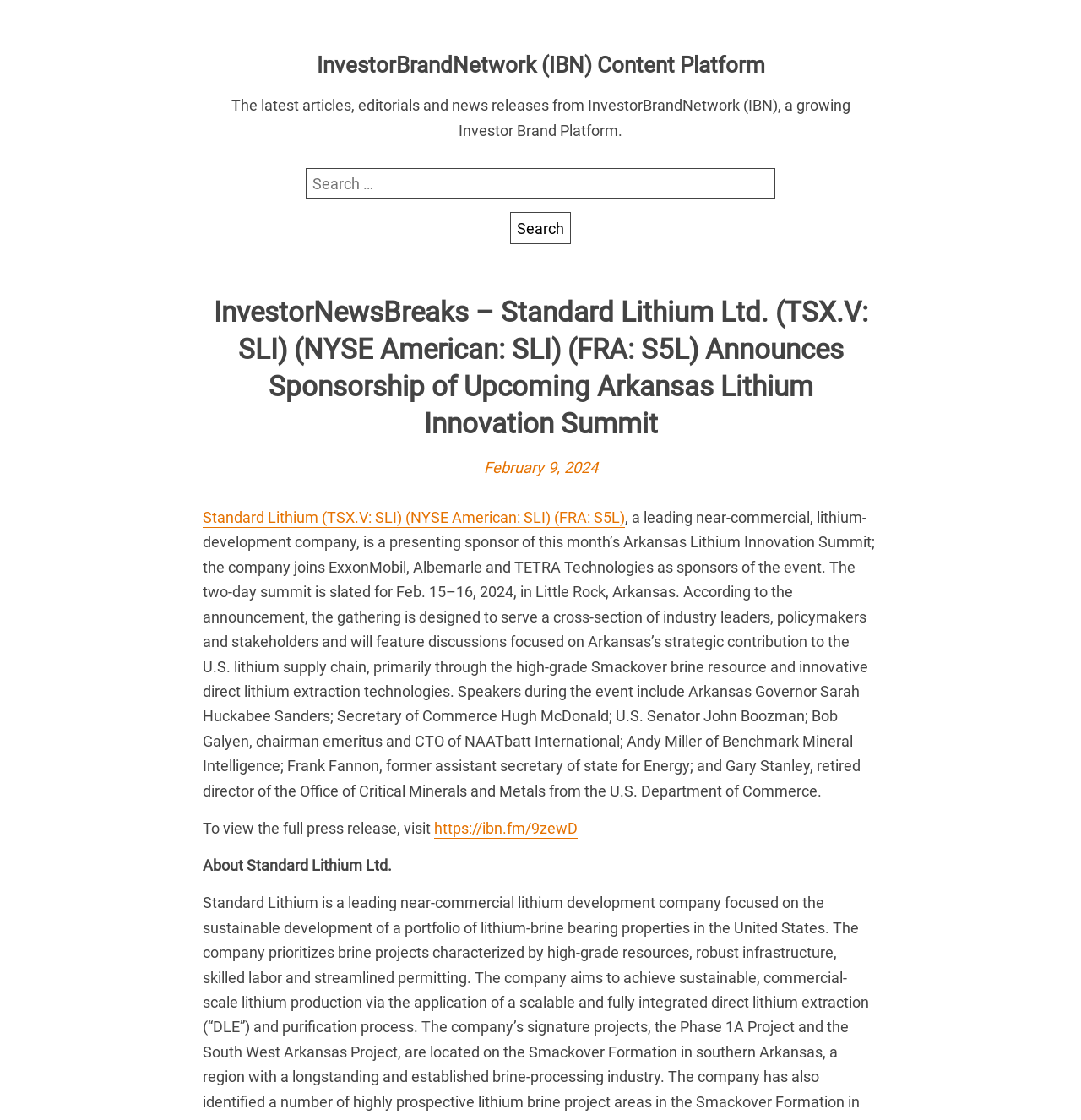Given the element description, predict the bounding box coordinates in the format (top-left x, top-left y, bottom-right x, bottom-right y). Make sure all values are between 0 and 1. Here is the element description: parent_node: Search for: value="Search"

[0.472, 0.189, 0.528, 0.218]